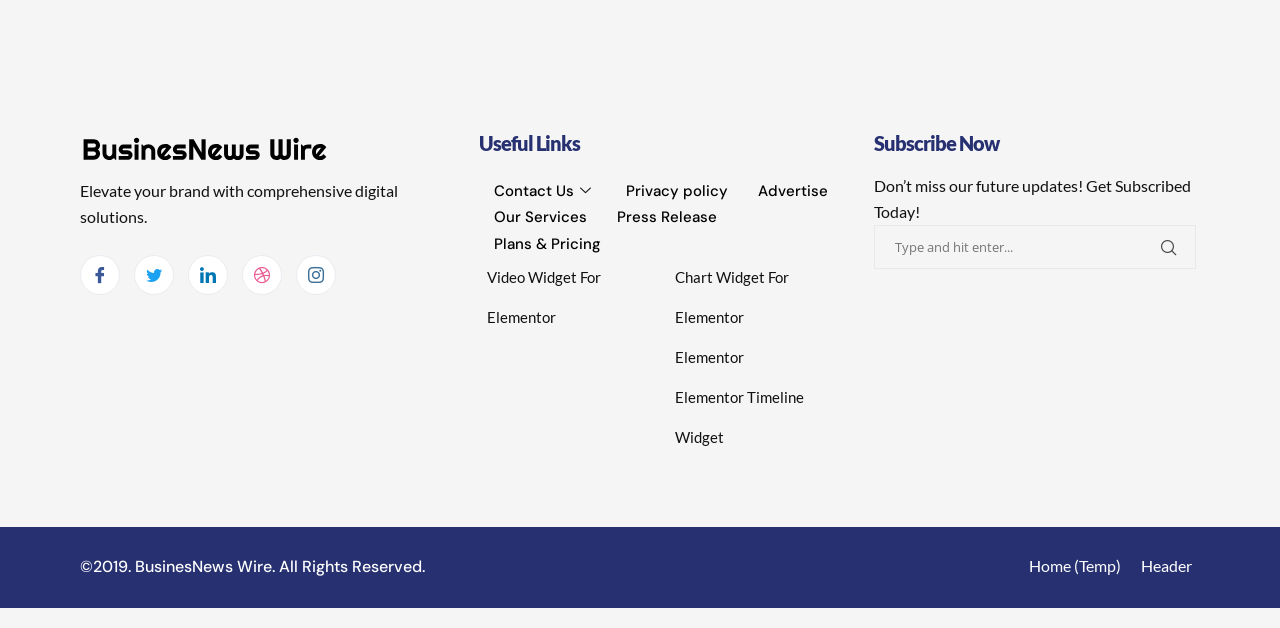What is the purpose of the search box?
Using the image provided, answer with just one word or phrase.

Subscribe to updates